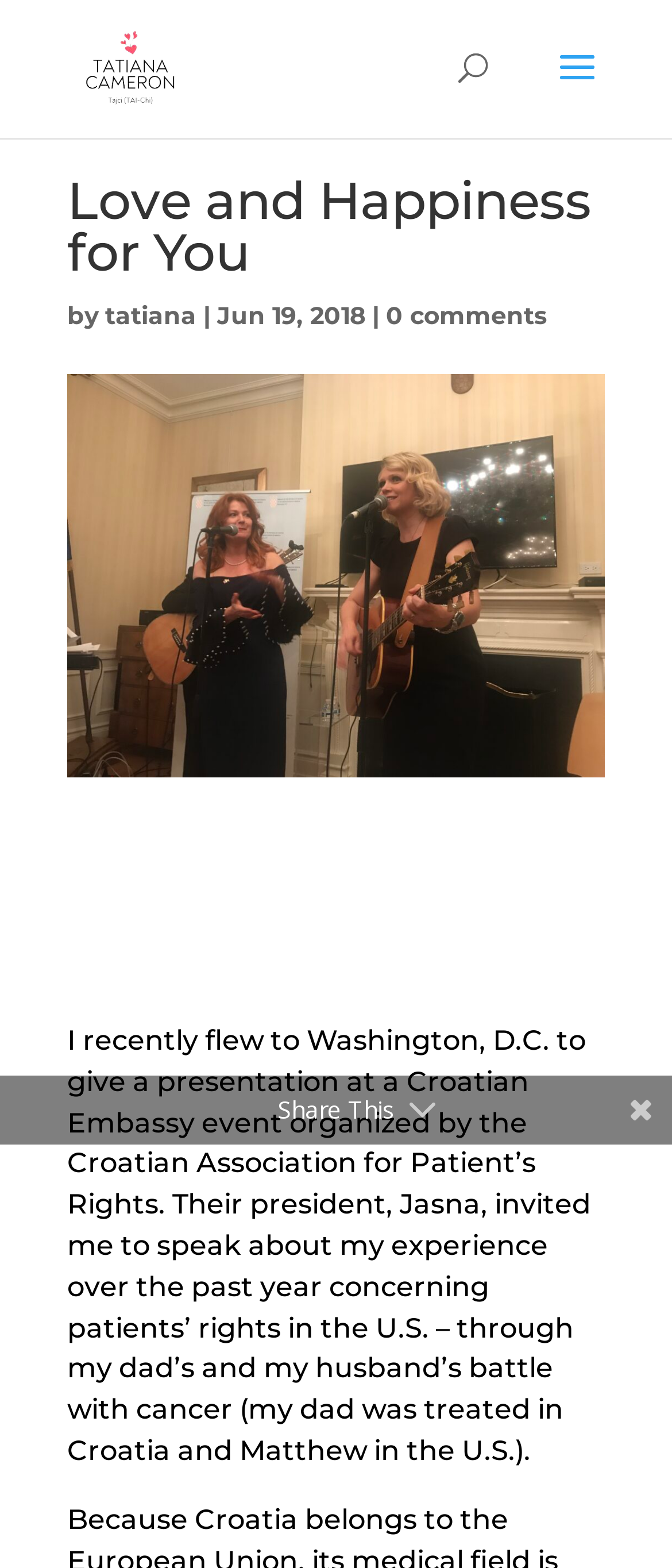Observe the image and answer the following question in detail: Where did the author give a presentation?

The location of the presentation is mentioned in the text as 'Washington, D.C.' where the author flew to give a presentation at a Croatian Embassy event.